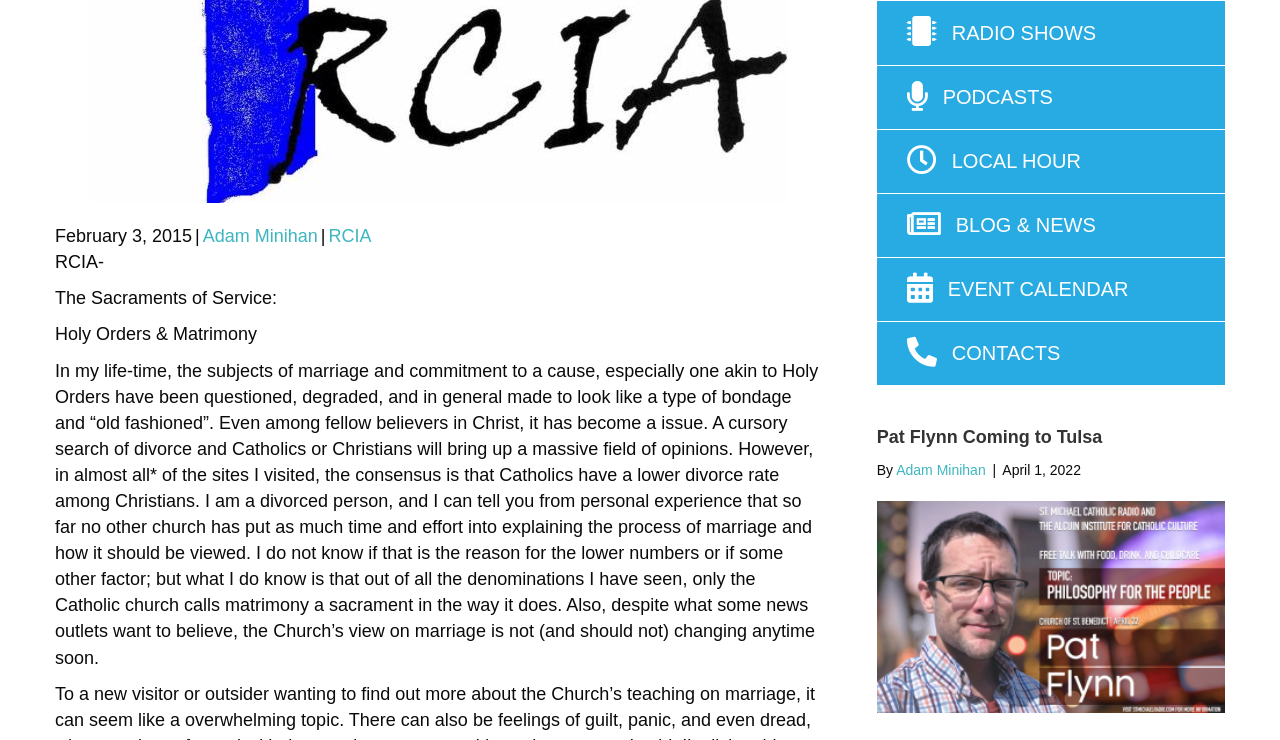Find the bounding box coordinates for the HTML element described as: "EVENT CALENDAR". The coordinates should consist of four float values between 0 and 1, i.e., [left, top, right, bottom].

[0.74, 0.376, 0.882, 0.405]